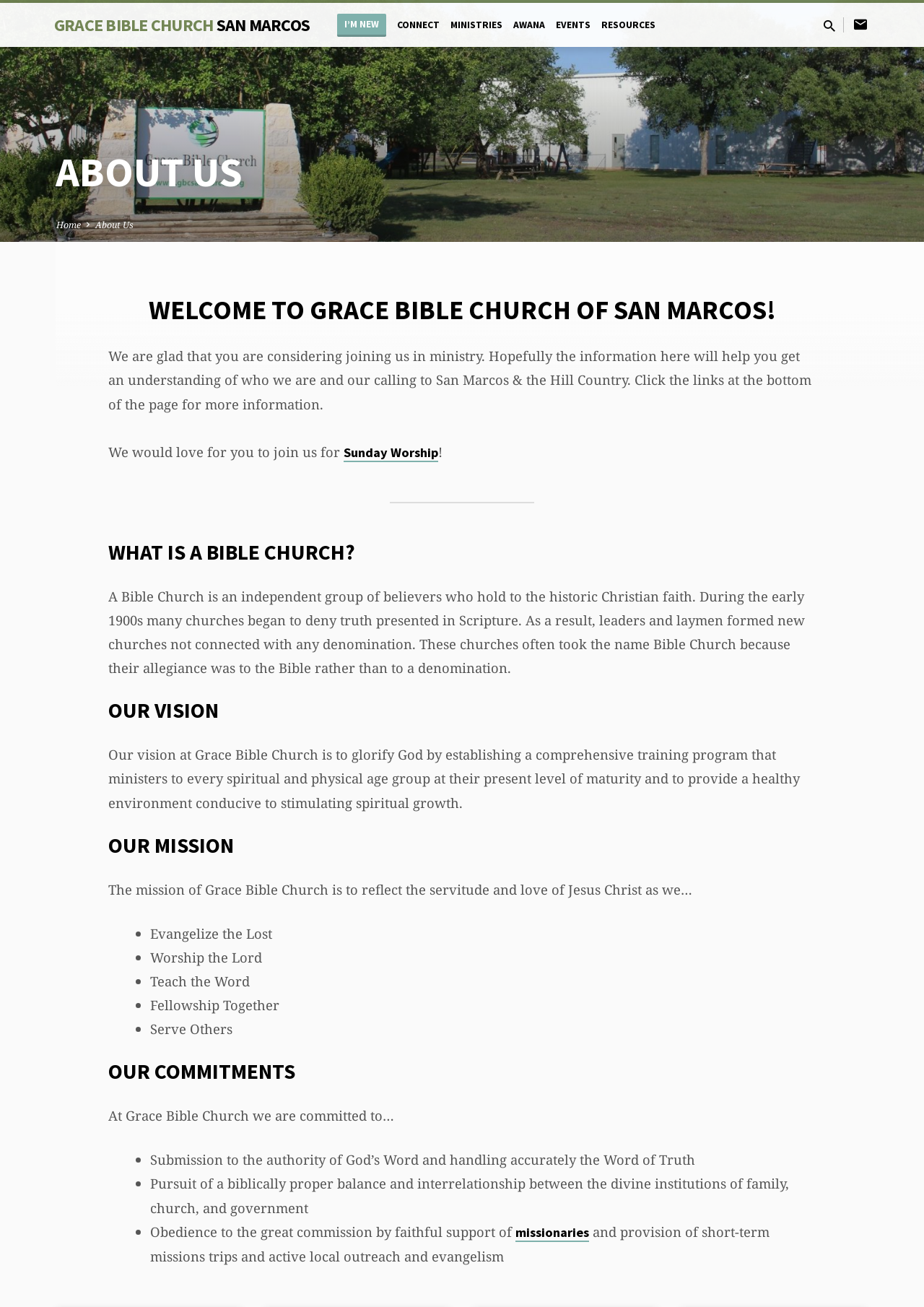Using the element description: "Grace Bible Church San Marcos", determine the bounding box coordinates. The coordinates should be in the format [left, top, right, bottom], with values between 0 and 1.

[0.058, 0.01, 0.335, 0.027]